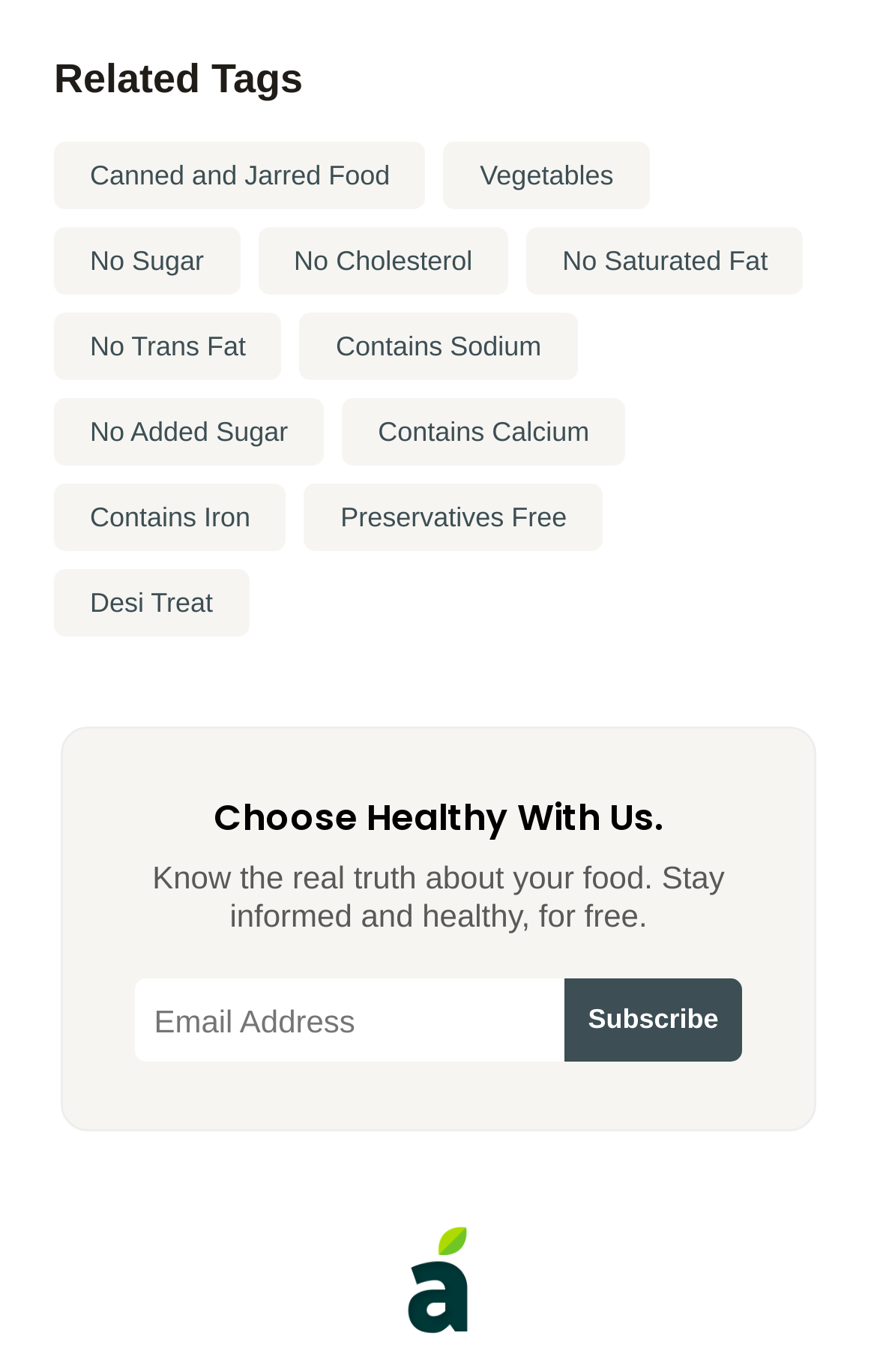What is the main purpose of this website?
From the screenshot, supply a one-word or short-phrase answer.

Stay informed and healthy